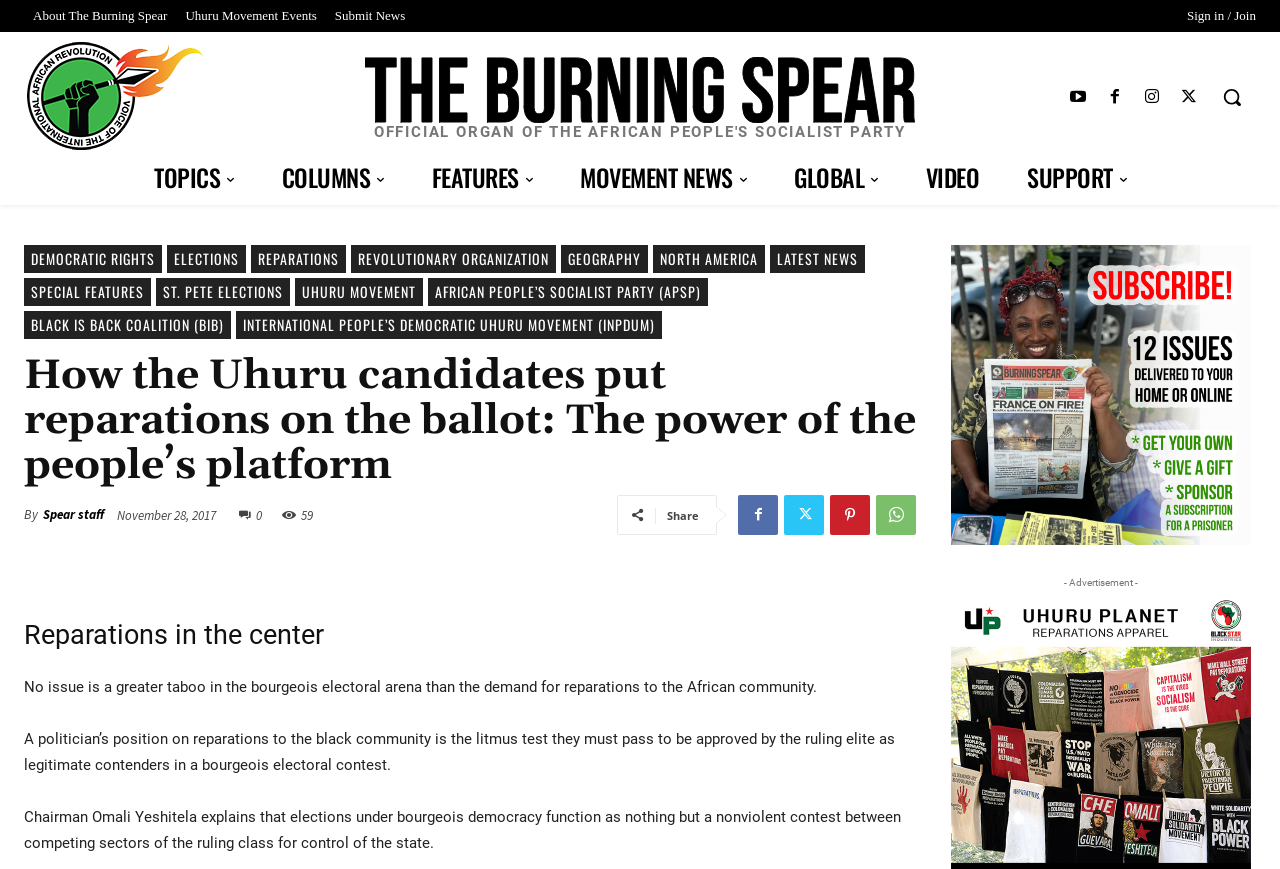Please identify the coordinates of the bounding box that should be clicked to fulfill this instruction: "Read the article by Spear staff".

[0.034, 0.581, 0.081, 0.604]